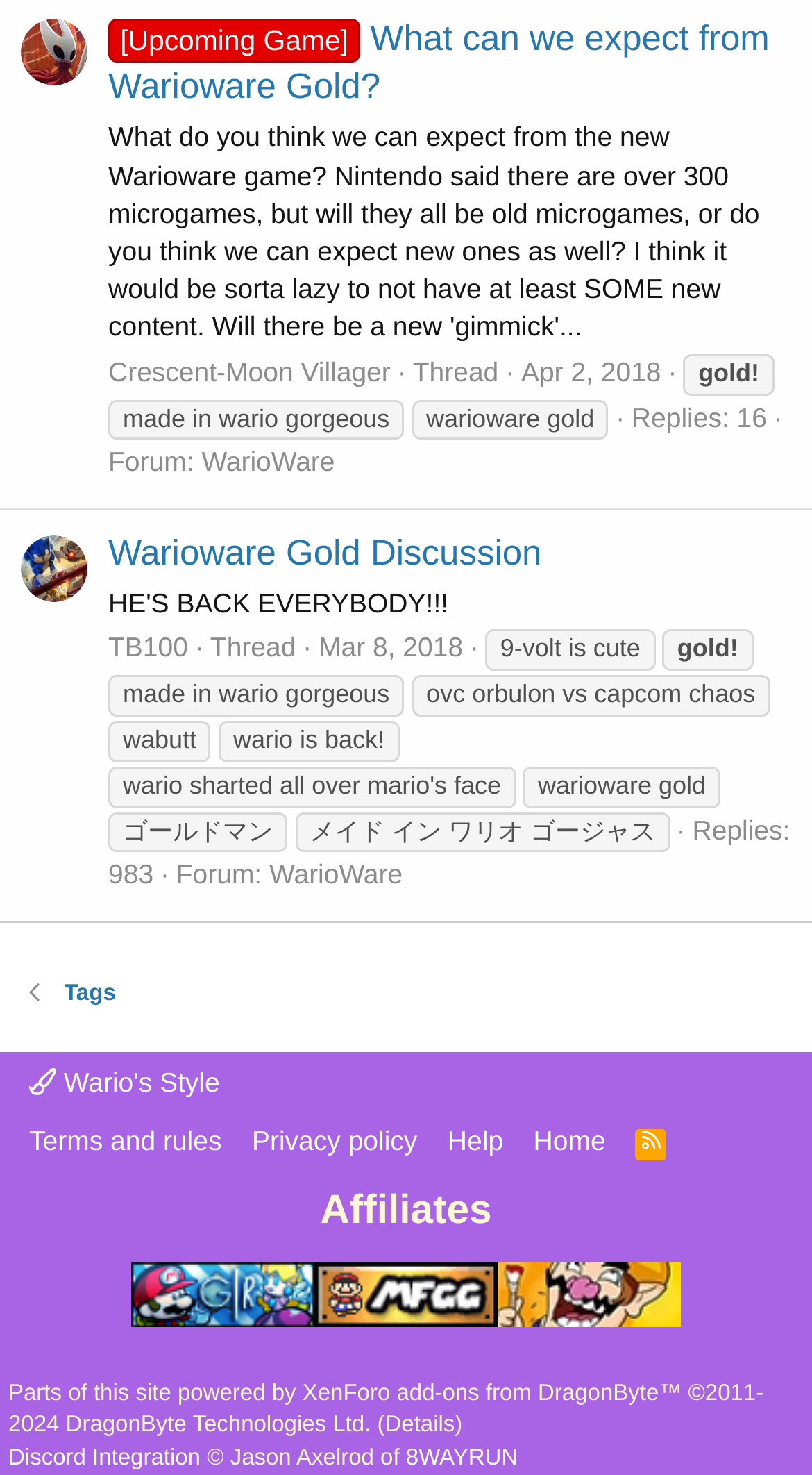Provide a one-word or short-phrase response to the question:
What is the name of the upcoming game?

Warioware Gold